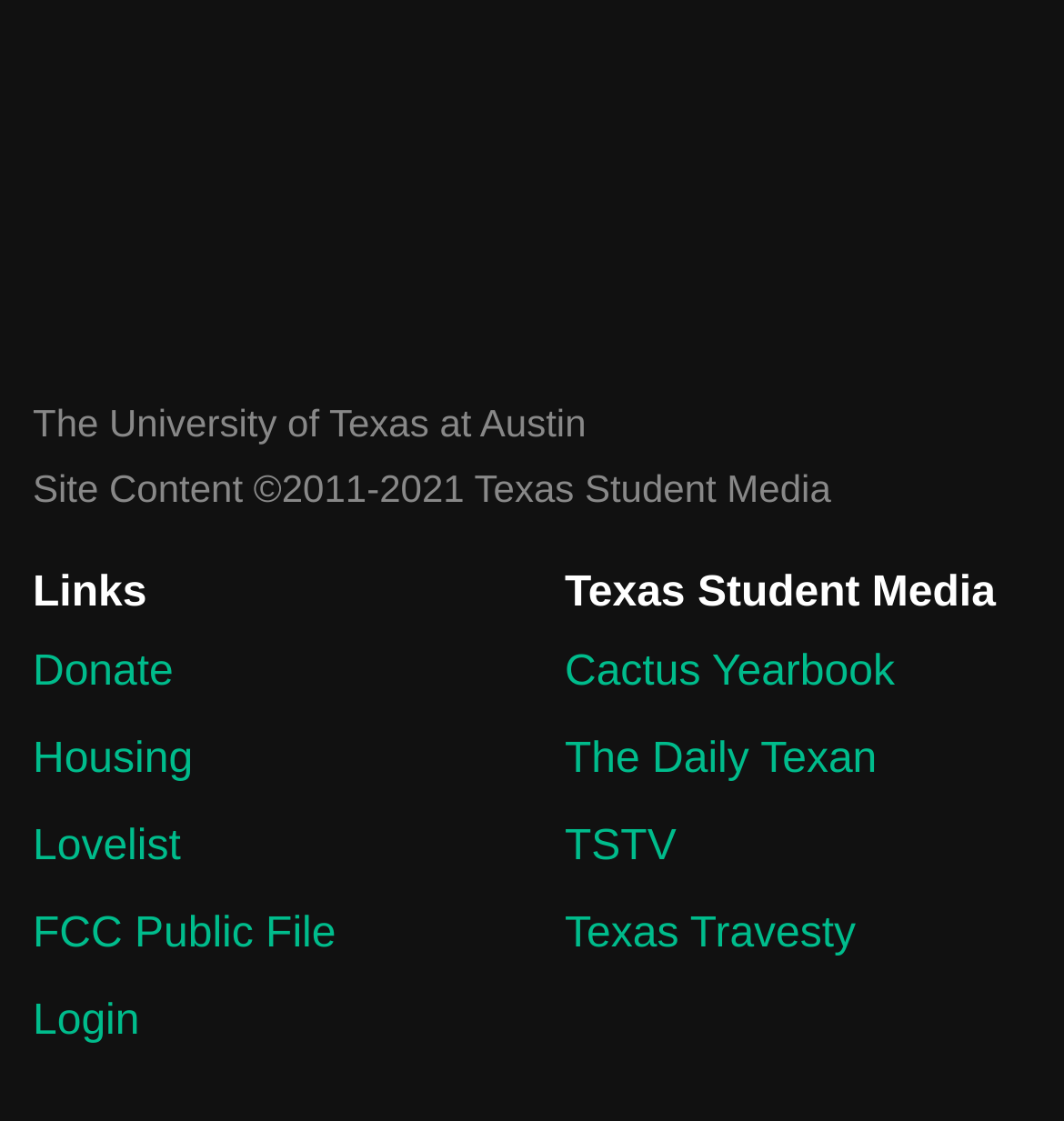Determine the bounding box coordinates of the clickable region to execute the instruction: "Login to the system". The coordinates should be four float numbers between 0 and 1, denoted as [left, top, right, bottom].

[0.031, 0.884, 0.469, 0.943]